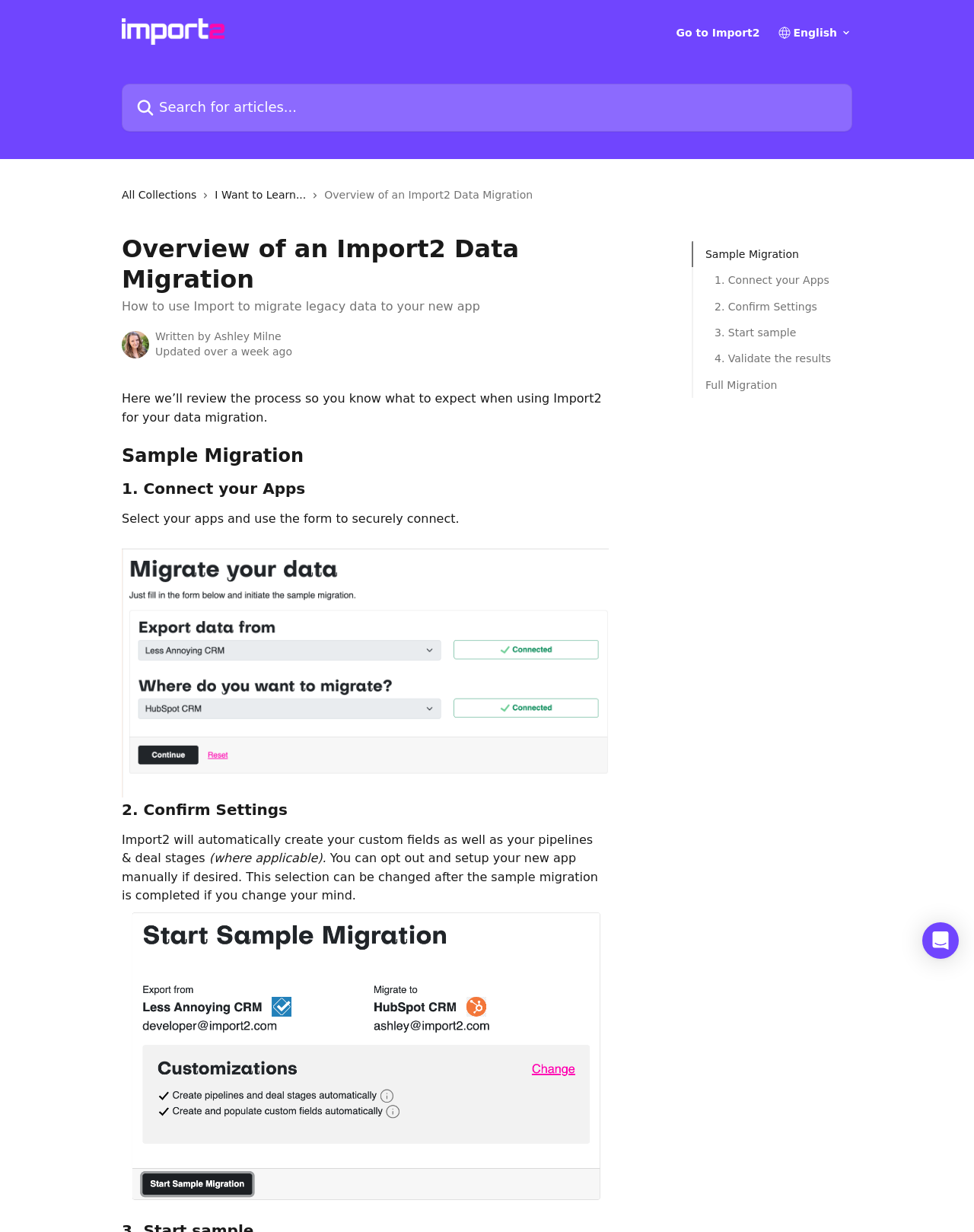Determine the bounding box coordinates of the clickable region to carry out the instruction: "Open Intercom Messenger".

[0.947, 0.749, 0.984, 0.778]